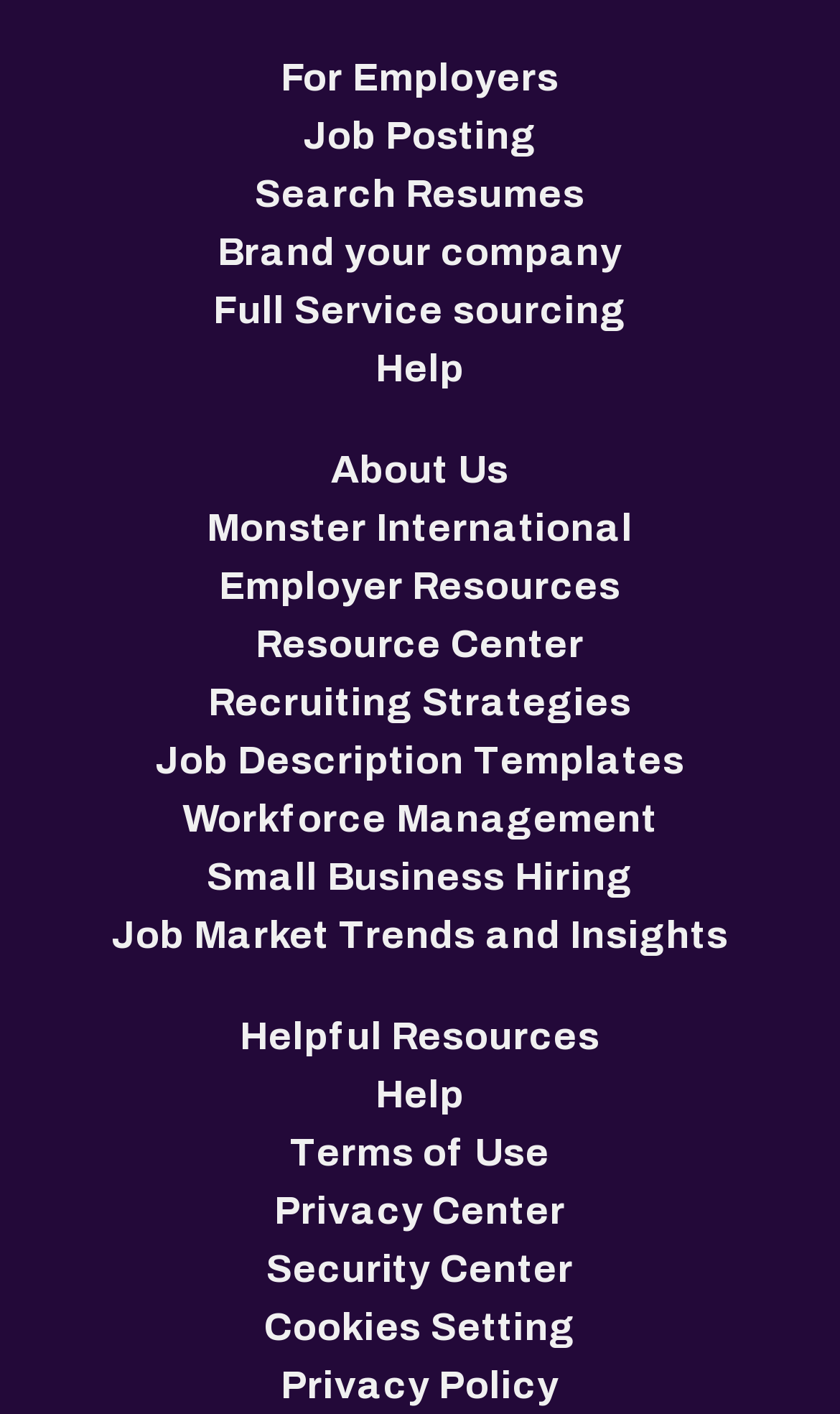Please locate the bounding box coordinates for the element that should be clicked to achieve the following instruction: "Click on the 'Help' link". Ensure the coordinates are given as four float numbers between 0 and 1, i.e., [left, top, right, bottom].

None